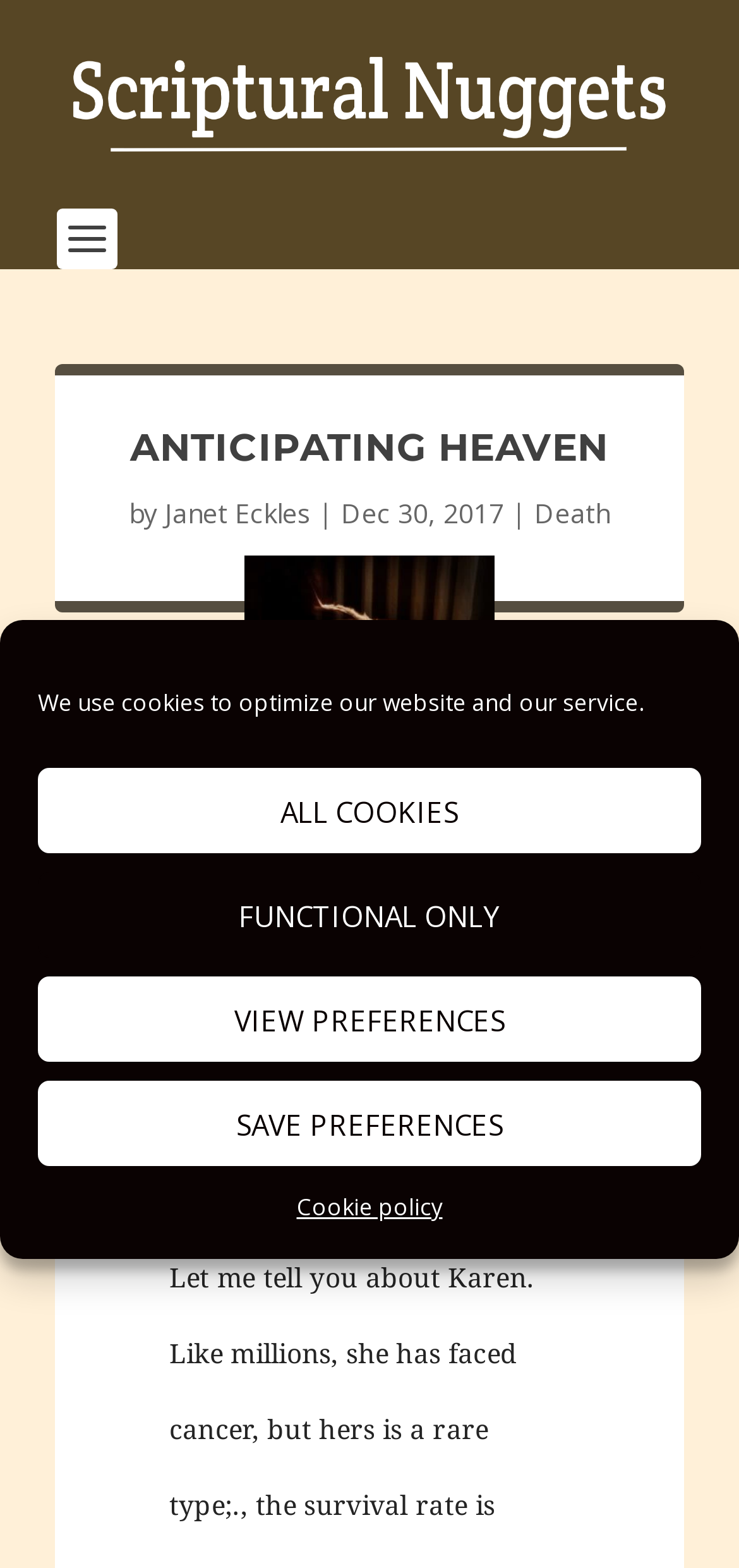Specify the bounding box coordinates of the element's area that should be clicked to execute the given instruction: "click the link to view Death". The coordinates should be four float numbers between 0 and 1, i.e., [left, top, right, bottom].

[0.723, 0.316, 0.826, 0.339]